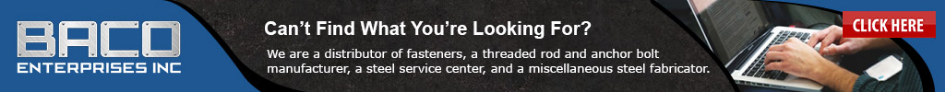What is the company's role in the industry?
Look at the image and respond with a single word or a short phrase.

Distributor, manufacturer, and fabricator